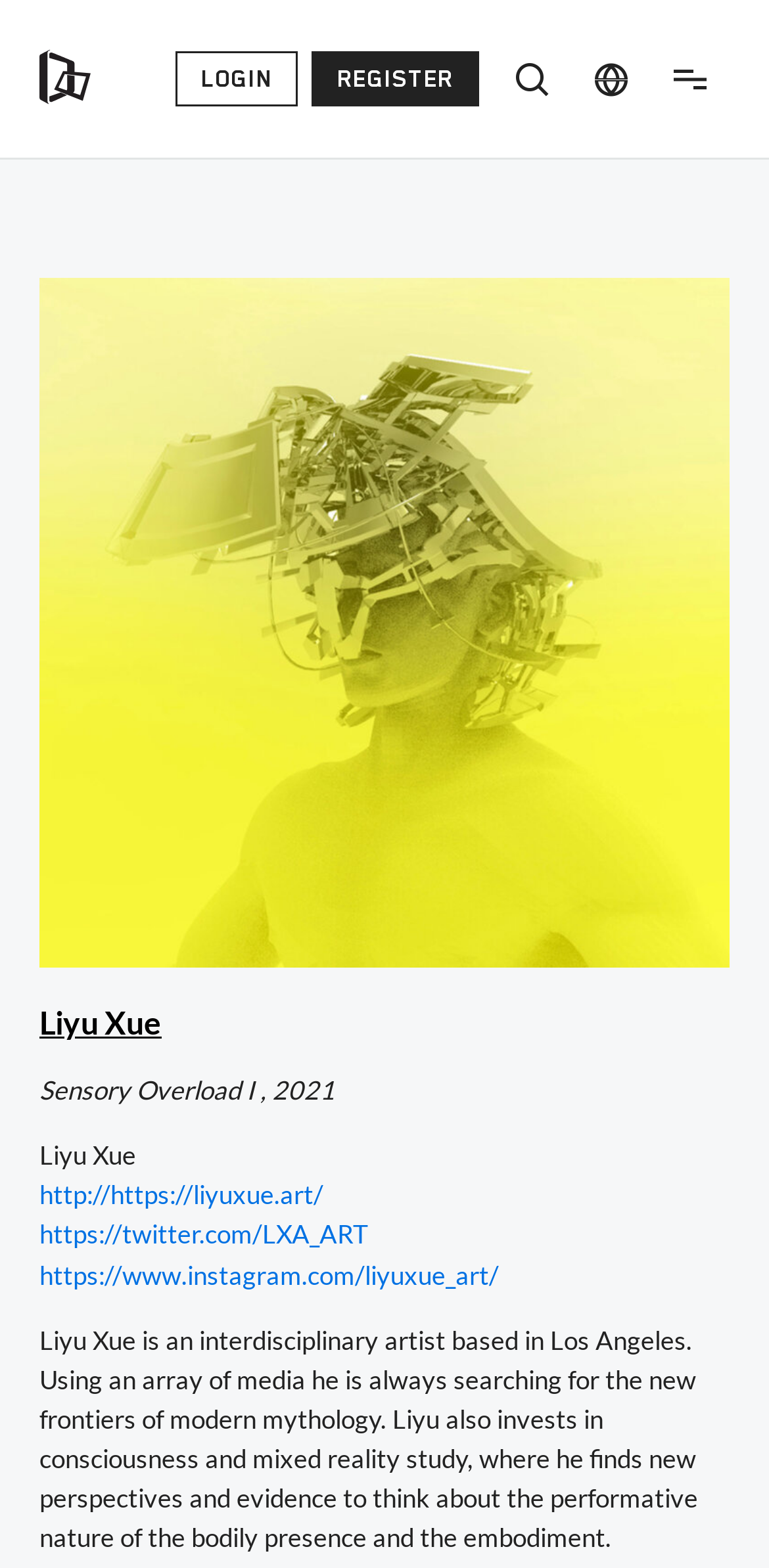Provide the bounding box coordinates of the HTML element described as: "Register". The bounding box coordinates should be four float numbers between 0 and 1, i.e., [left, top, right, bottom].

[0.405, 0.033, 0.623, 0.068]